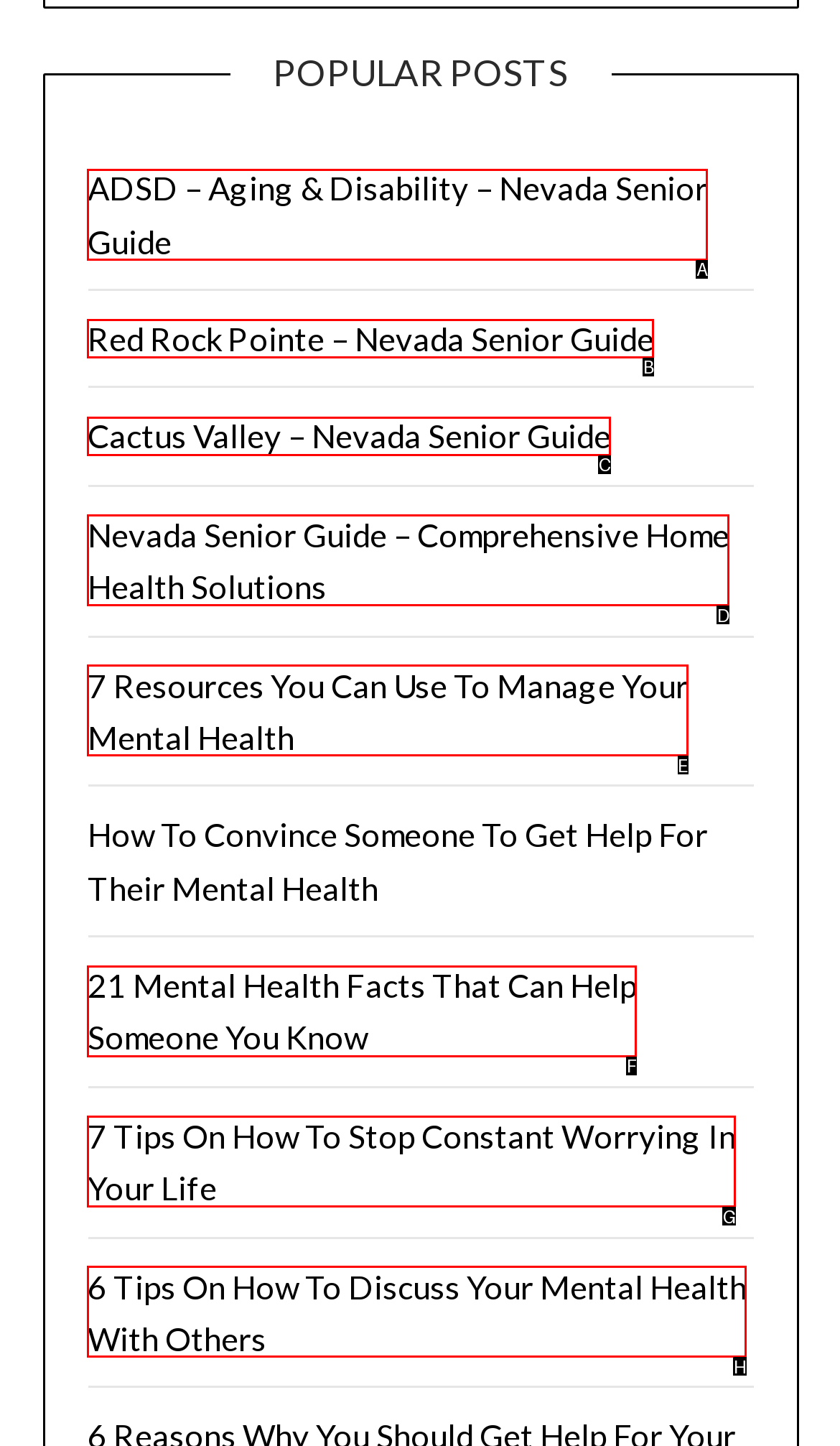Figure out which option to click to perform the following task: read 7 Resources You Can Use To Manage Your Mental Health
Provide the letter of the correct option in your response.

E